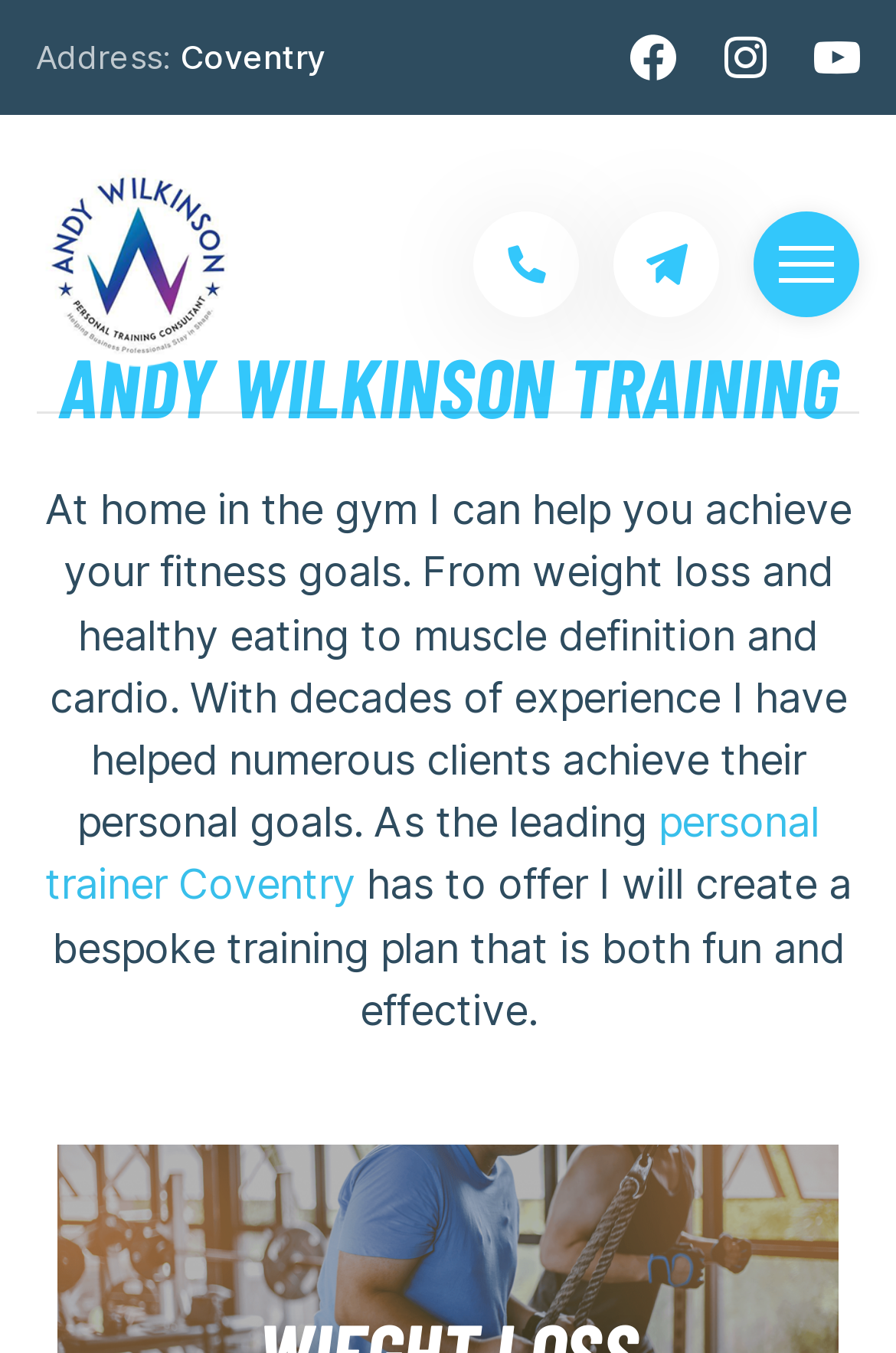Offer a thorough description of the webpage.

The webpage is about Andy Wilkinson, a personal trainer based in Coventry. At the top left, there is a static text "Address:" followed by a link to "Coventry". On the top right, there are three social media icons. Below the address, there is a link to "Andy Wilkinson Personal Trainer" with an accompanying image.

In the middle of the page, there is a prominent heading "ANDY WILKINSON TRAINING" spanning almost the entire width of the page. Below the heading, there is a paragraph of text describing Andy's services, stating that he can help clients achieve their fitness goals, including weight loss, healthy eating, muscle definition, and cardio. The text also mentions his decades of experience and his ability to create bespoke training plans.

On the right side of the paragraph, there is a link to "personal trainer Coventry". Below the paragraph, there is another sentence of text describing the bespoke training plan, which is both fun and effective. At the bottom of the page, there is a link to "weight-loss-training-coventry".